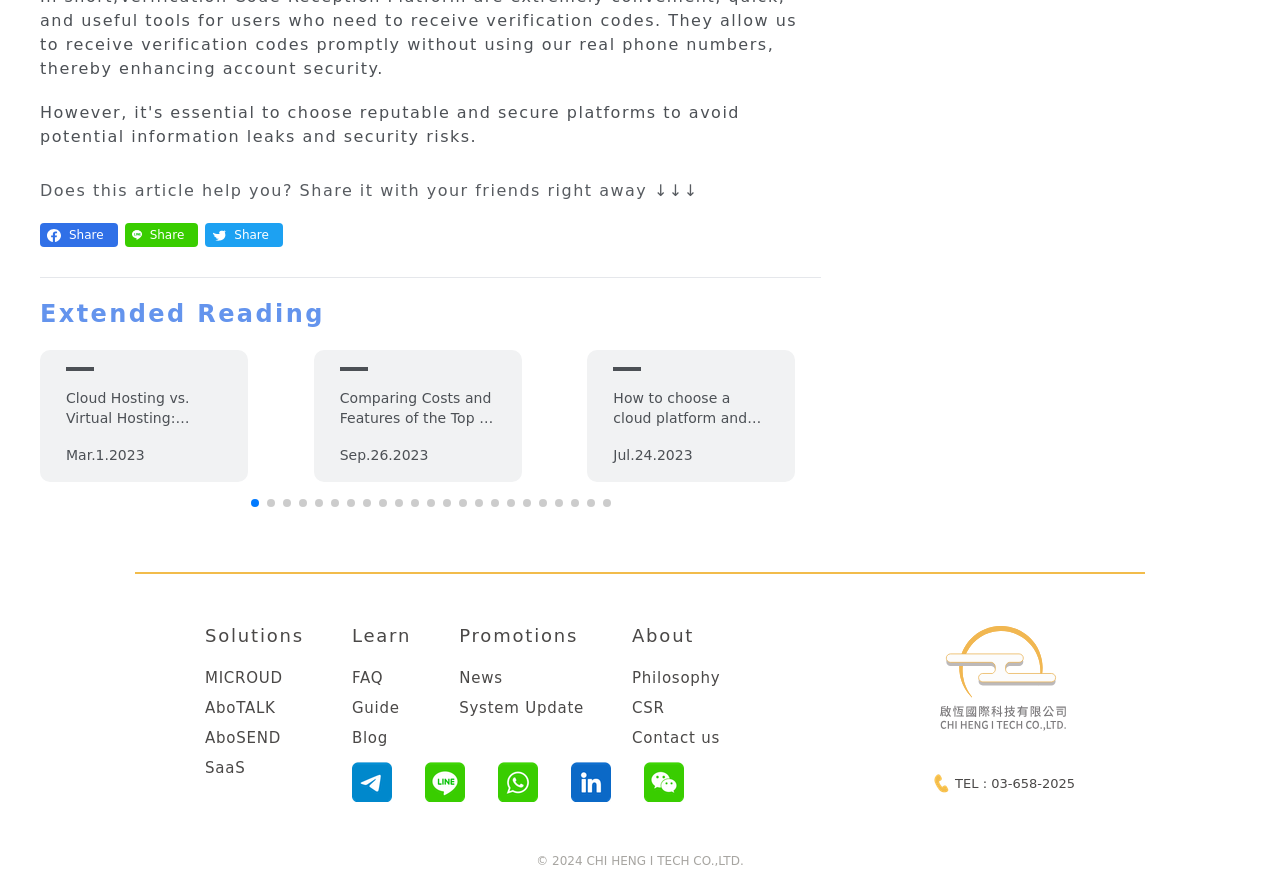Identify the coordinates of the bounding box for the element described below: "TEL : 03-658-2025". Return the coordinates as four float numbers between 0 and 1: [left, top, right, bottom].

[0.746, 0.872, 0.84, 0.894]